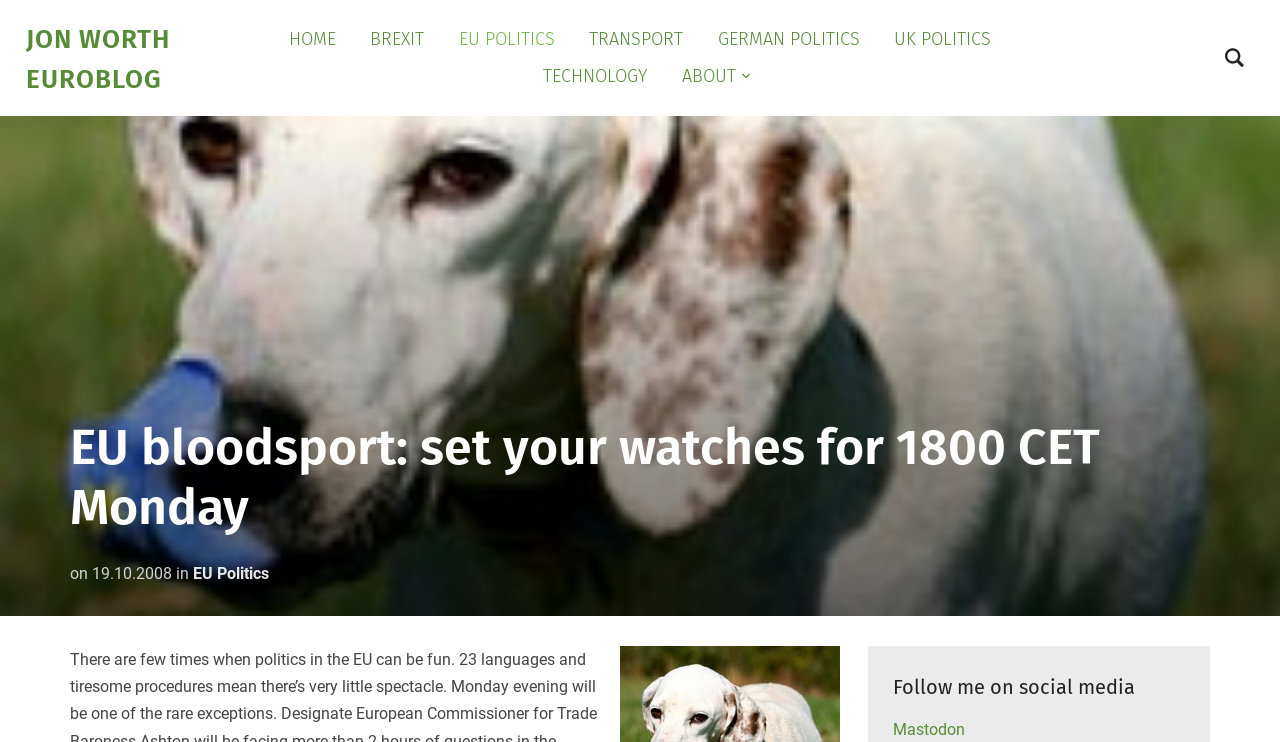What is the date of the latest article?
Using the image as a reference, give an elaborate response to the question.

The date of the latest article can be found below the article title, which reads '19.10.2008'. This is a static text element that indicates the publication date of the article.